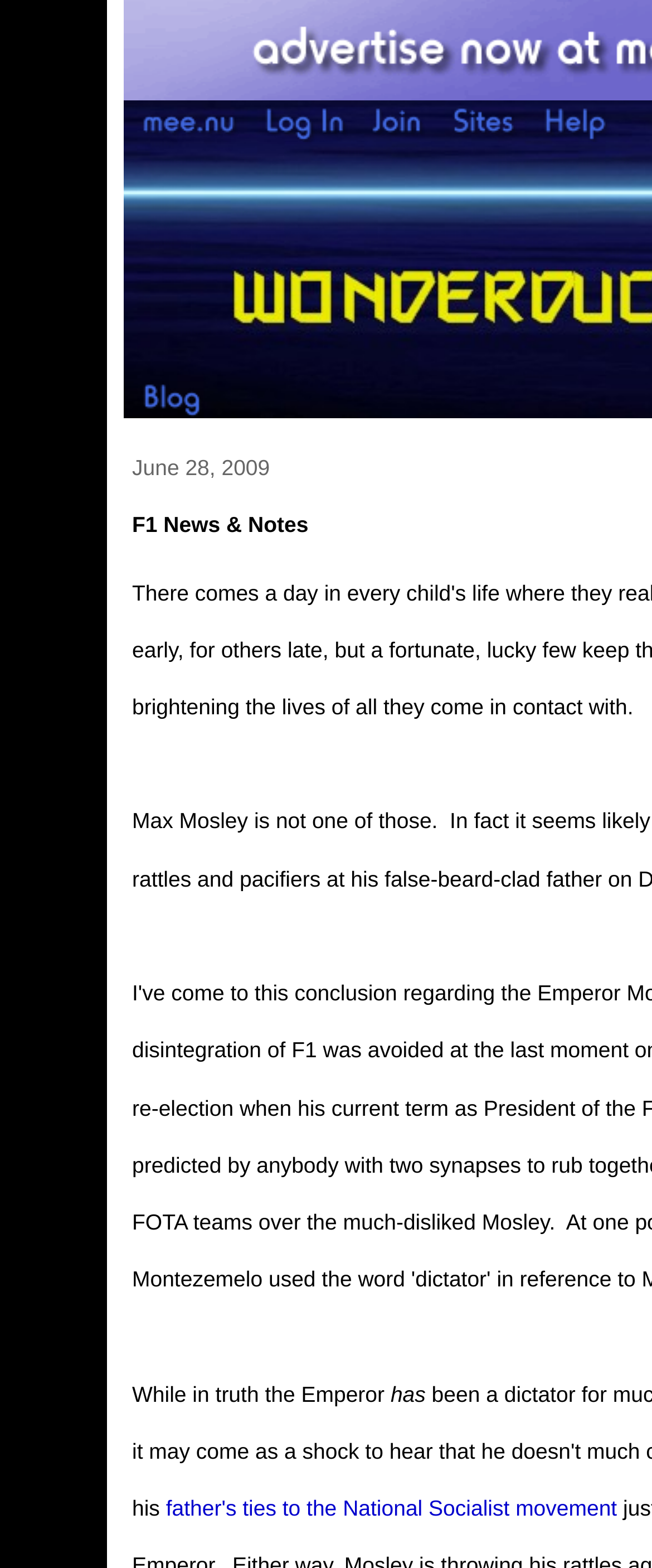How many static text elements are there on the page?
Using the picture, provide a one-word or short phrase answer.

4